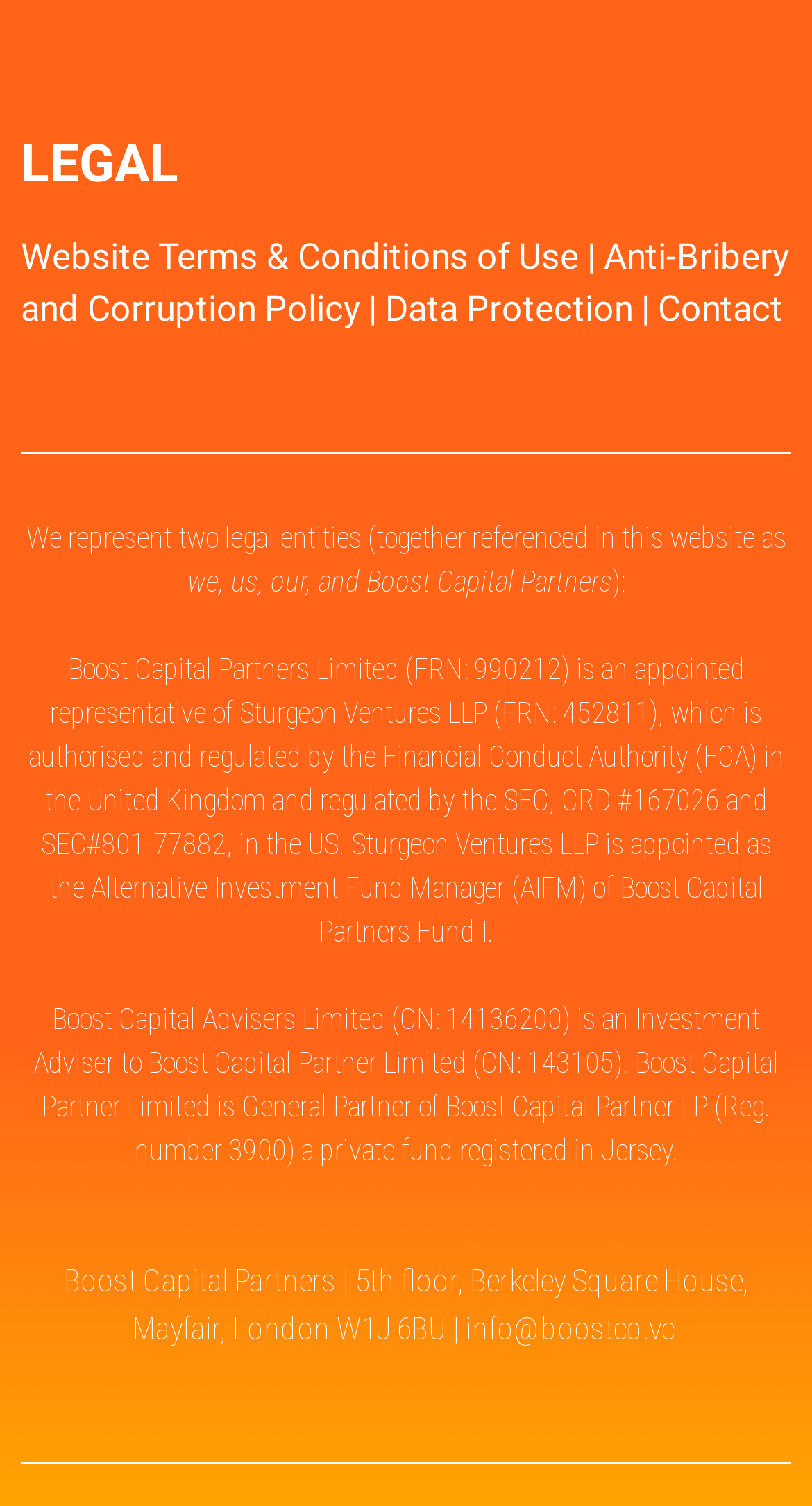Ascertain the bounding box coordinates for the UI element detailed here: "Data Protection". The coordinates should be provided as [left, top, right, bottom] with each value being a float between 0 and 1.

[0.474, 0.191, 0.779, 0.219]